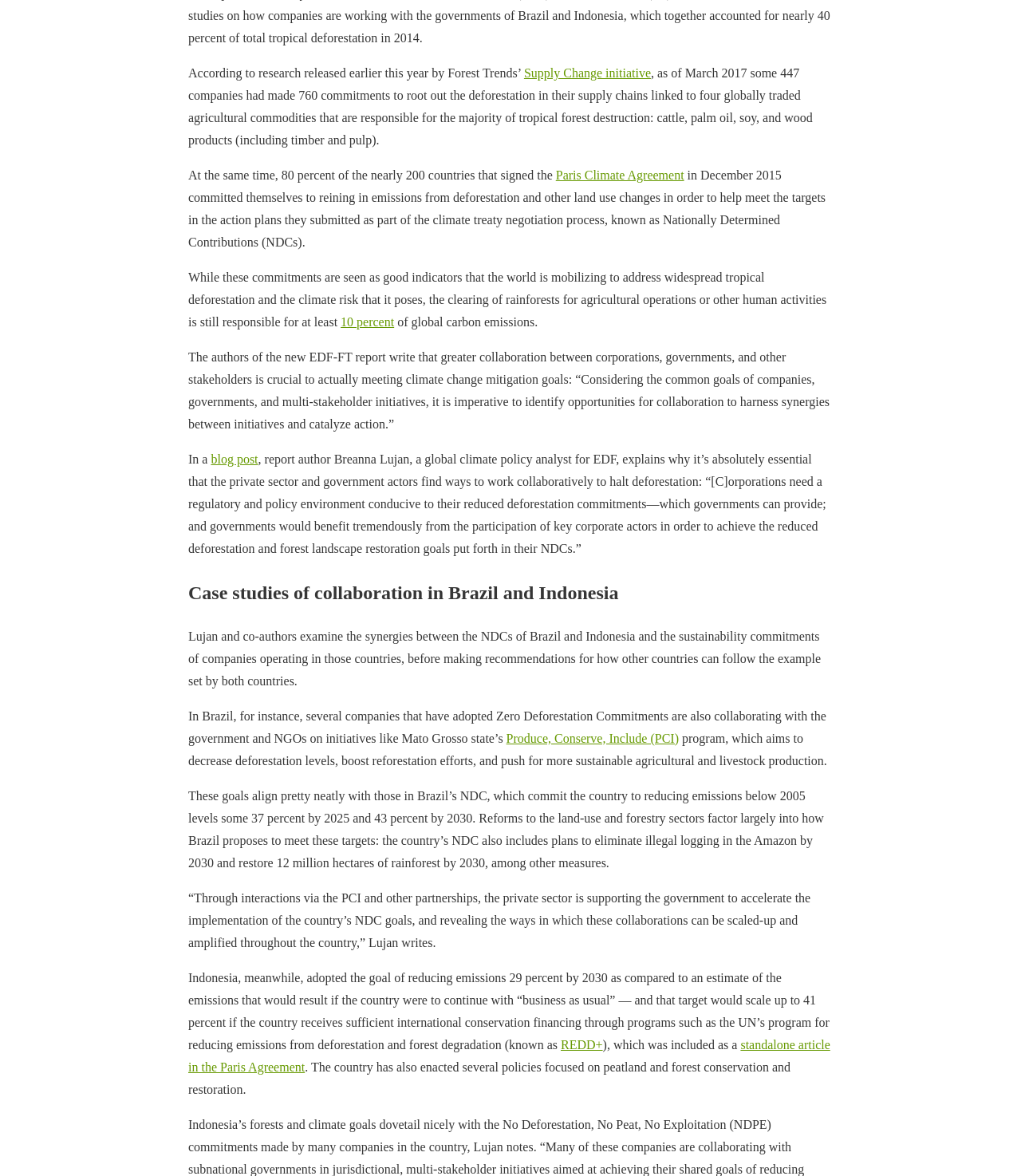Given the description: "blog post", determine the bounding box coordinates of the UI element. The coordinates should be formatted as four float numbers between 0 and 1, [left, top, right, bottom].

[0.207, 0.385, 0.253, 0.396]